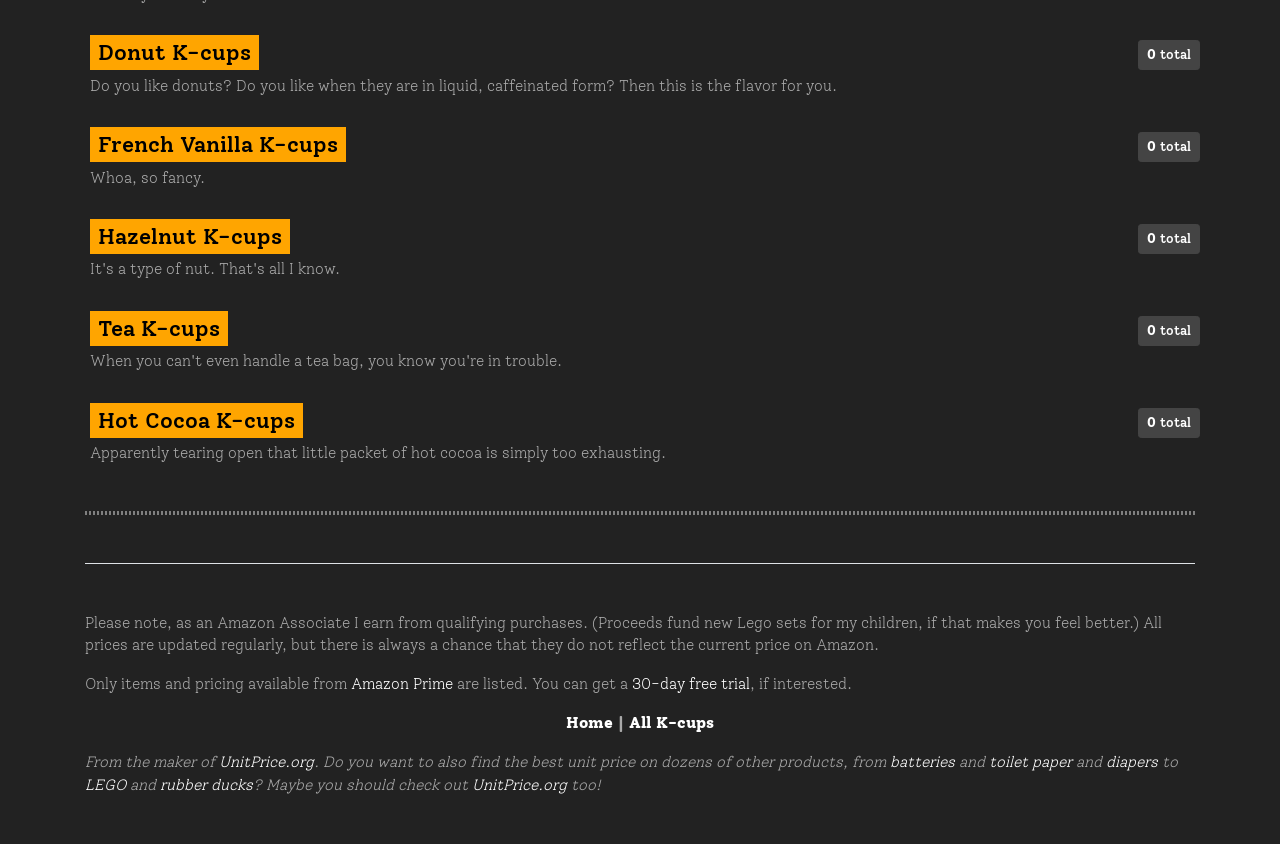Provide your answer to the question using just one word or phrase: What is the purpose of the separator element?

To separate content